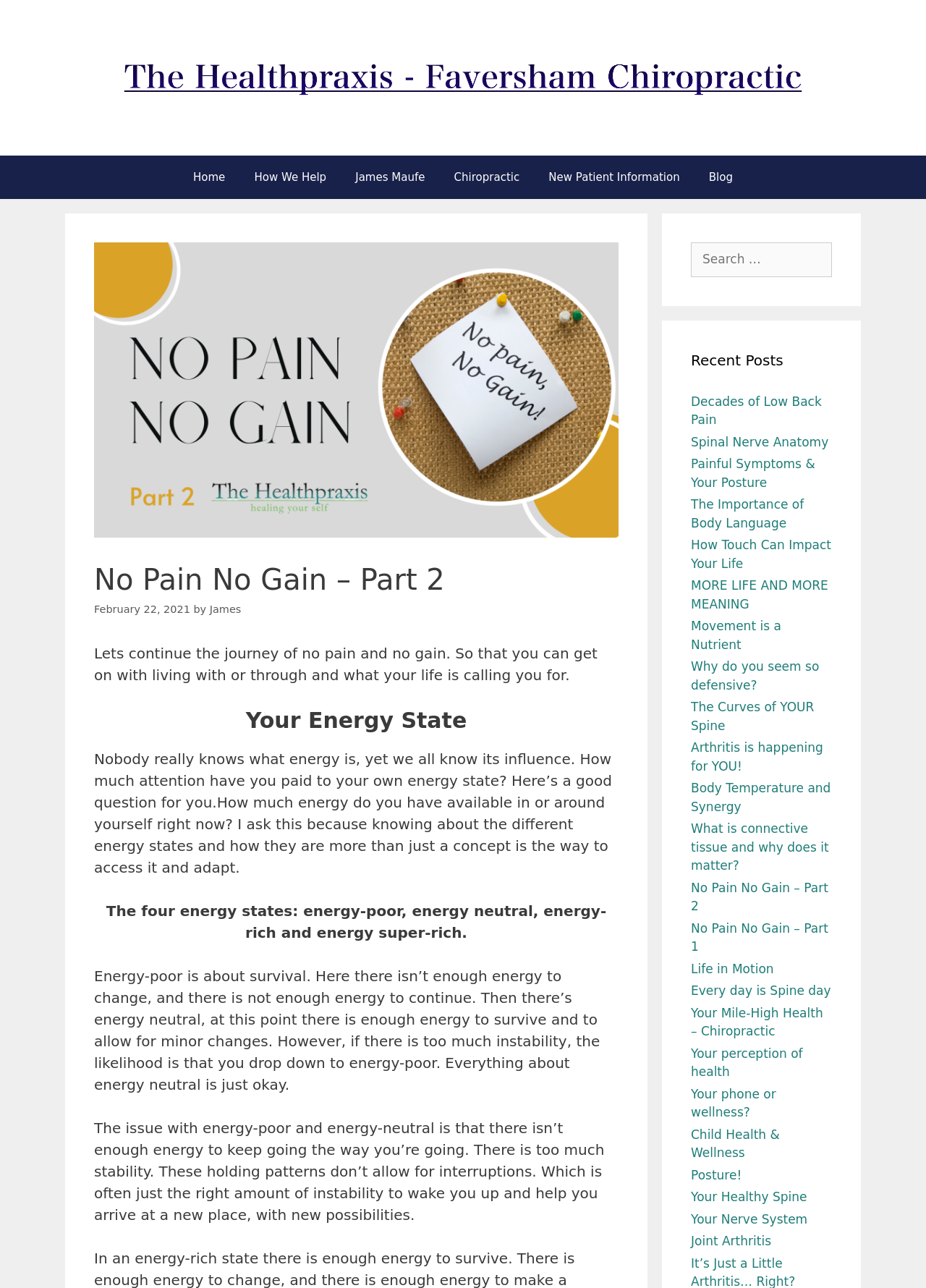Determine the bounding box coordinates of the target area to click to execute the following instruction: "Explore the 'How We Help' section."

[0.259, 0.121, 0.368, 0.155]